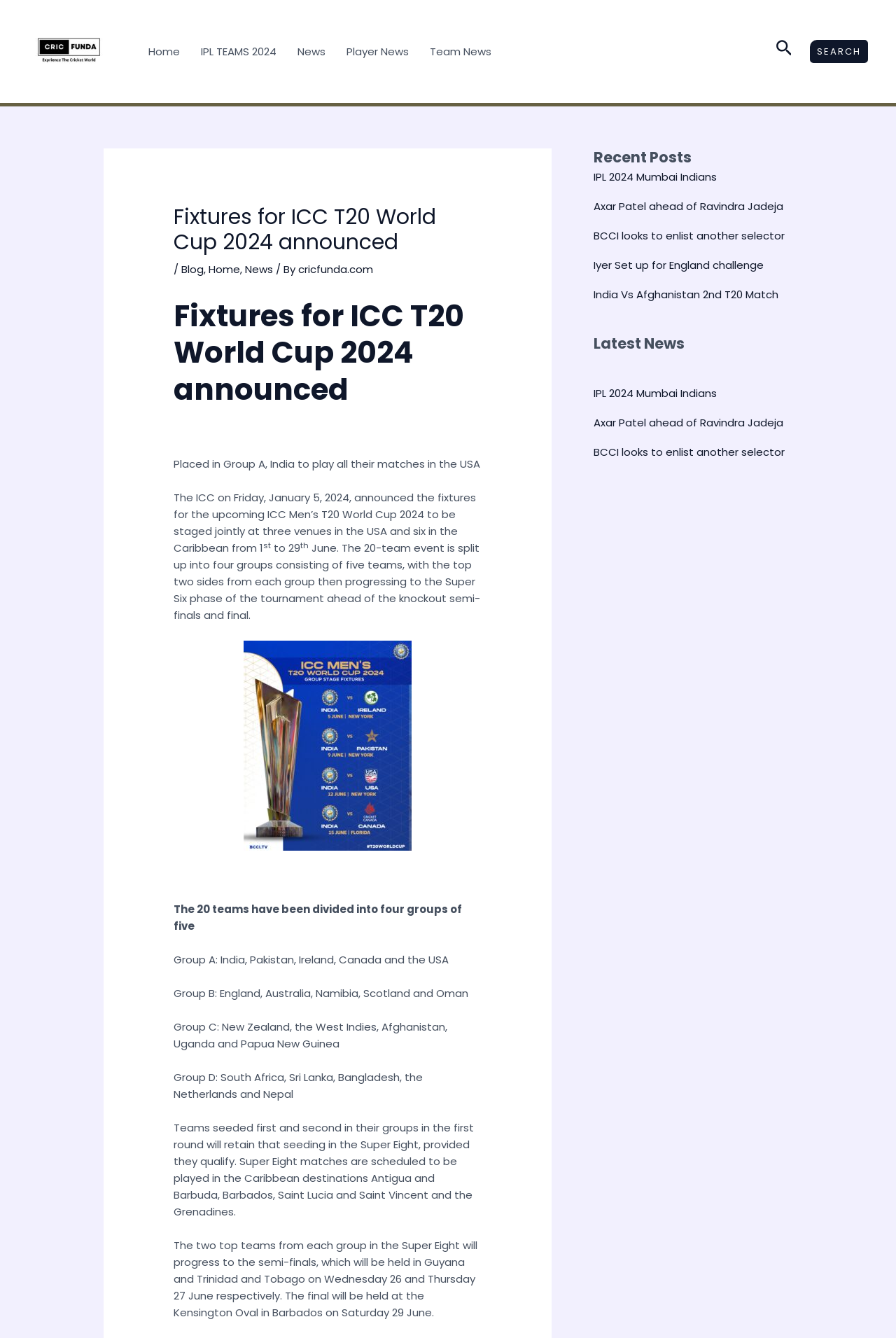Use the details in the image to answer the question thoroughly: 
Where will the final of the ICC T20 World Cup 2024 be held?

The answer can be found in the article content, where it is mentioned that 'The final will be held at the Kensington Oval in Barbados on Saturday 29 June'.